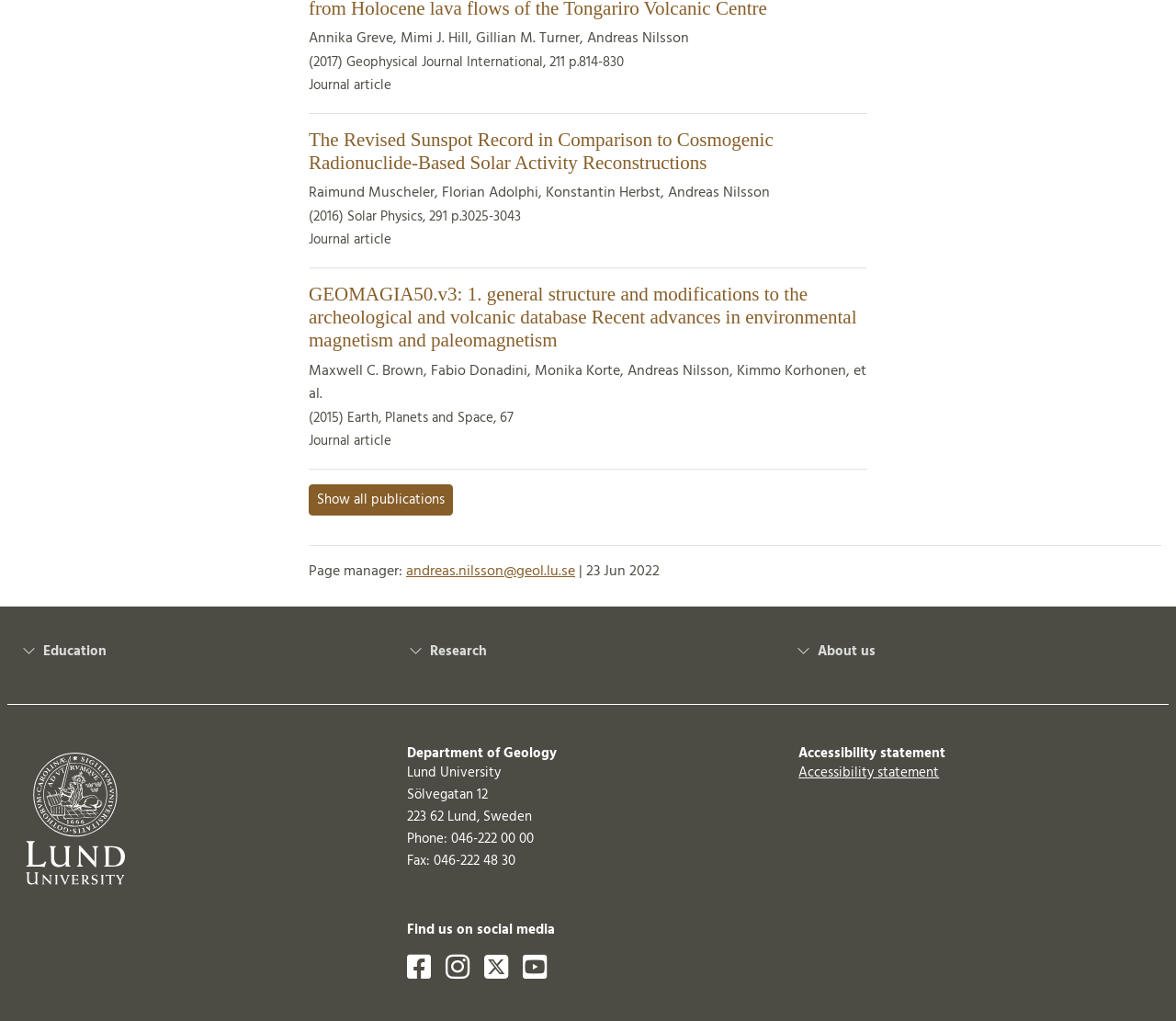Provide a one-word or brief phrase answer to the question:
What is the email address of the page manager?

andreas.nilsson@geol.lu.se